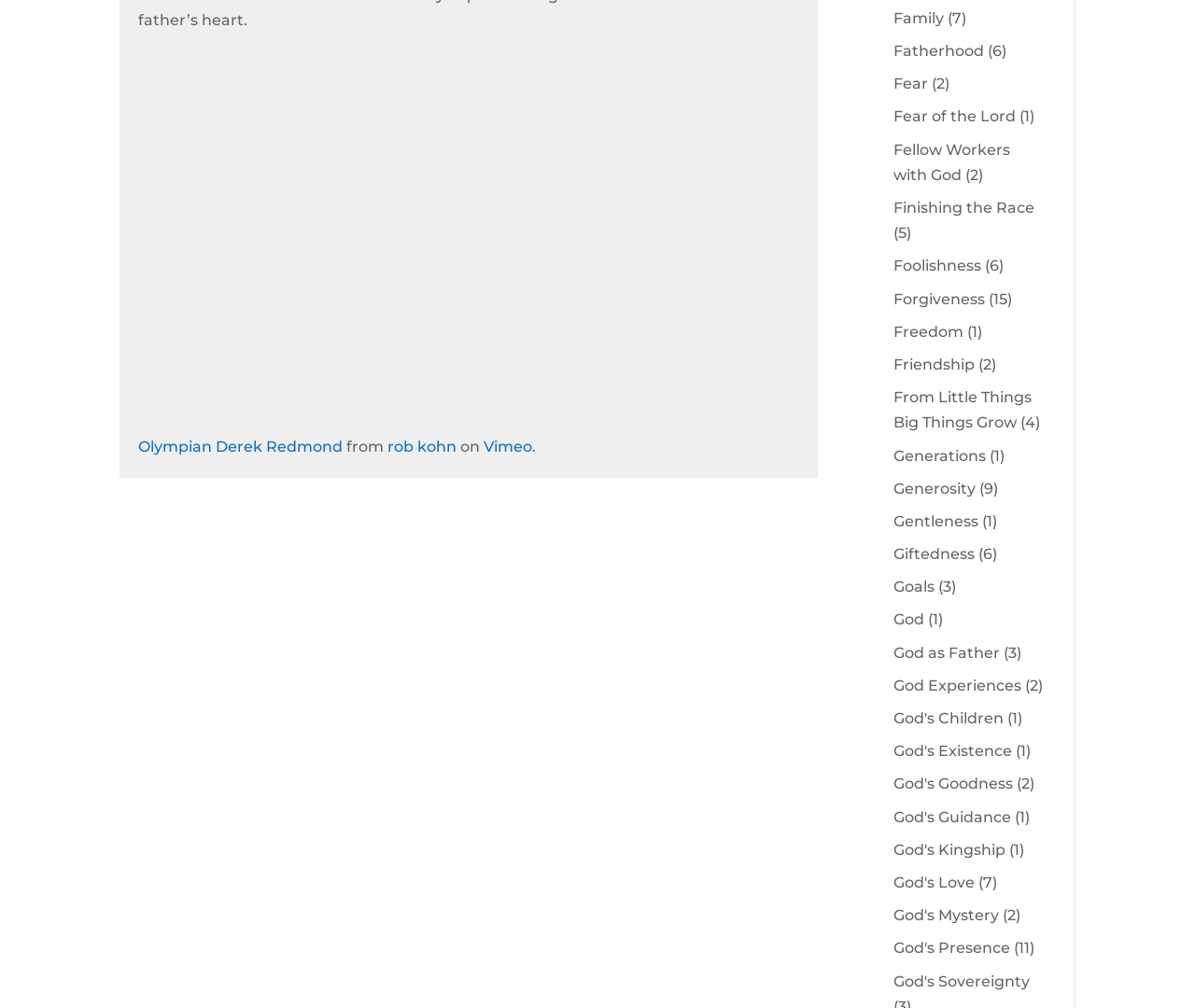Please specify the bounding box coordinates for the clickable region that will help you carry out the instruction: "Read about Forgiveness".

[0.748, 0.288, 0.825, 0.305]